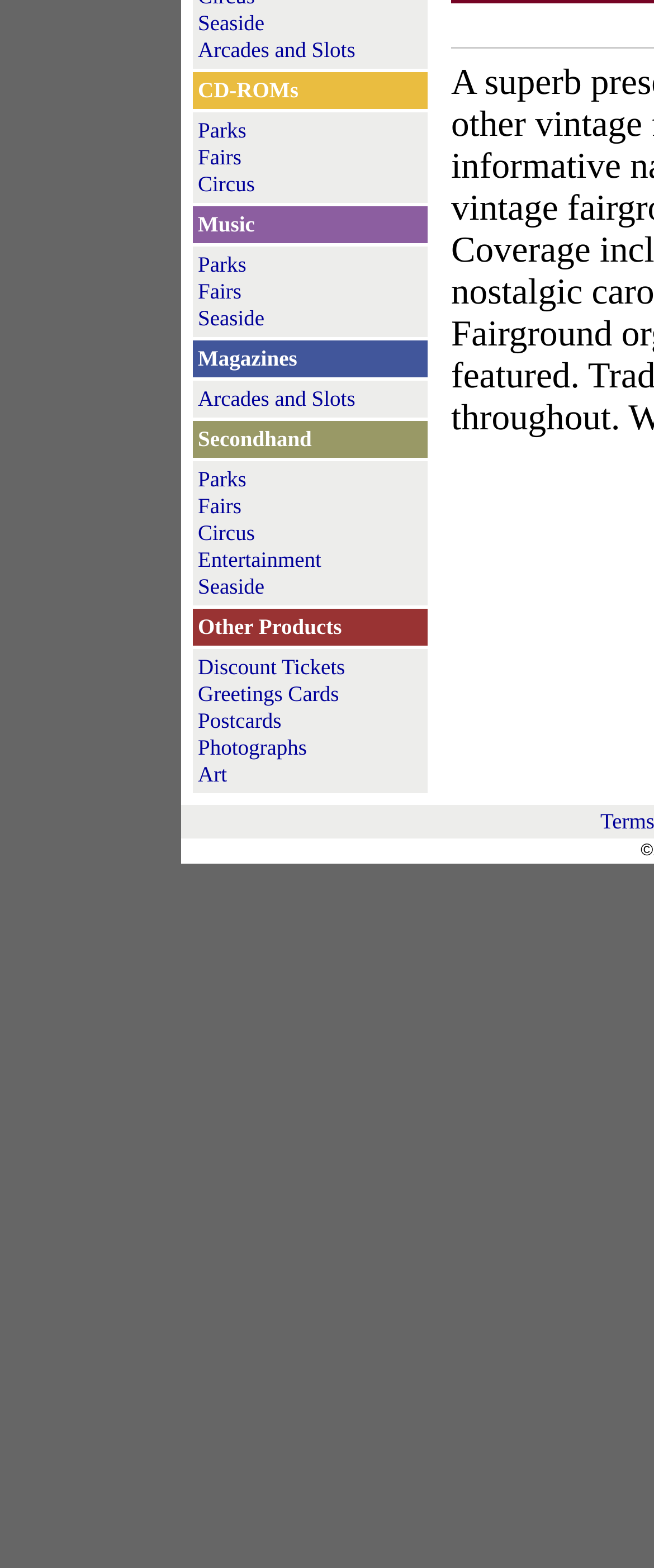Identify the bounding box coordinates for the UI element mentioned here: "Discount Tickets". Provide the coordinates as four float values between 0 and 1, i.e., [left, top, right, bottom].

[0.303, 0.417, 0.528, 0.433]